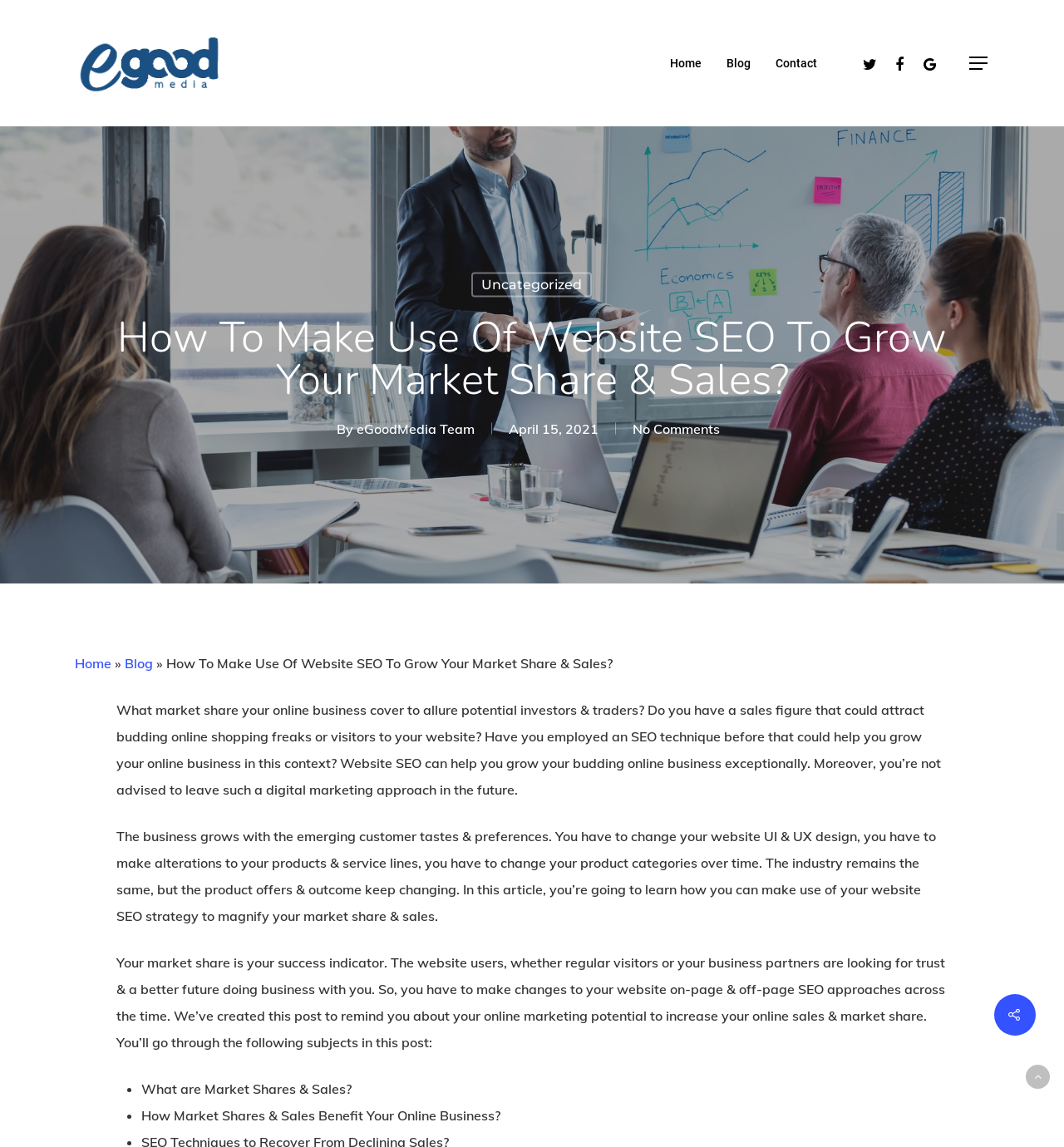Could you locate the bounding box coordinates for the section that should be clicked to accomplish this task: "Navigate to the 'Blog' page".

[0.683, 0.05, 0.705, 0.06]